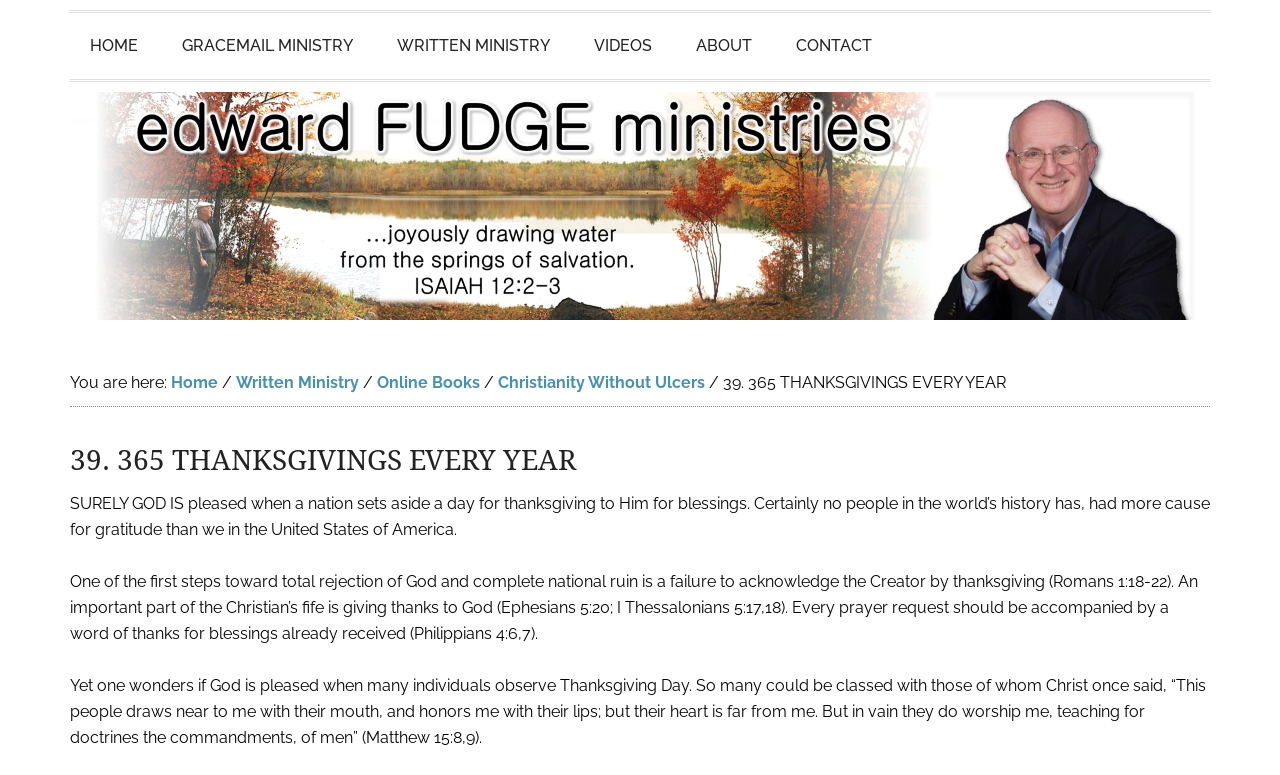Answer the question using only a single word or phrase: 
What is the current page about?

Thanksgiving